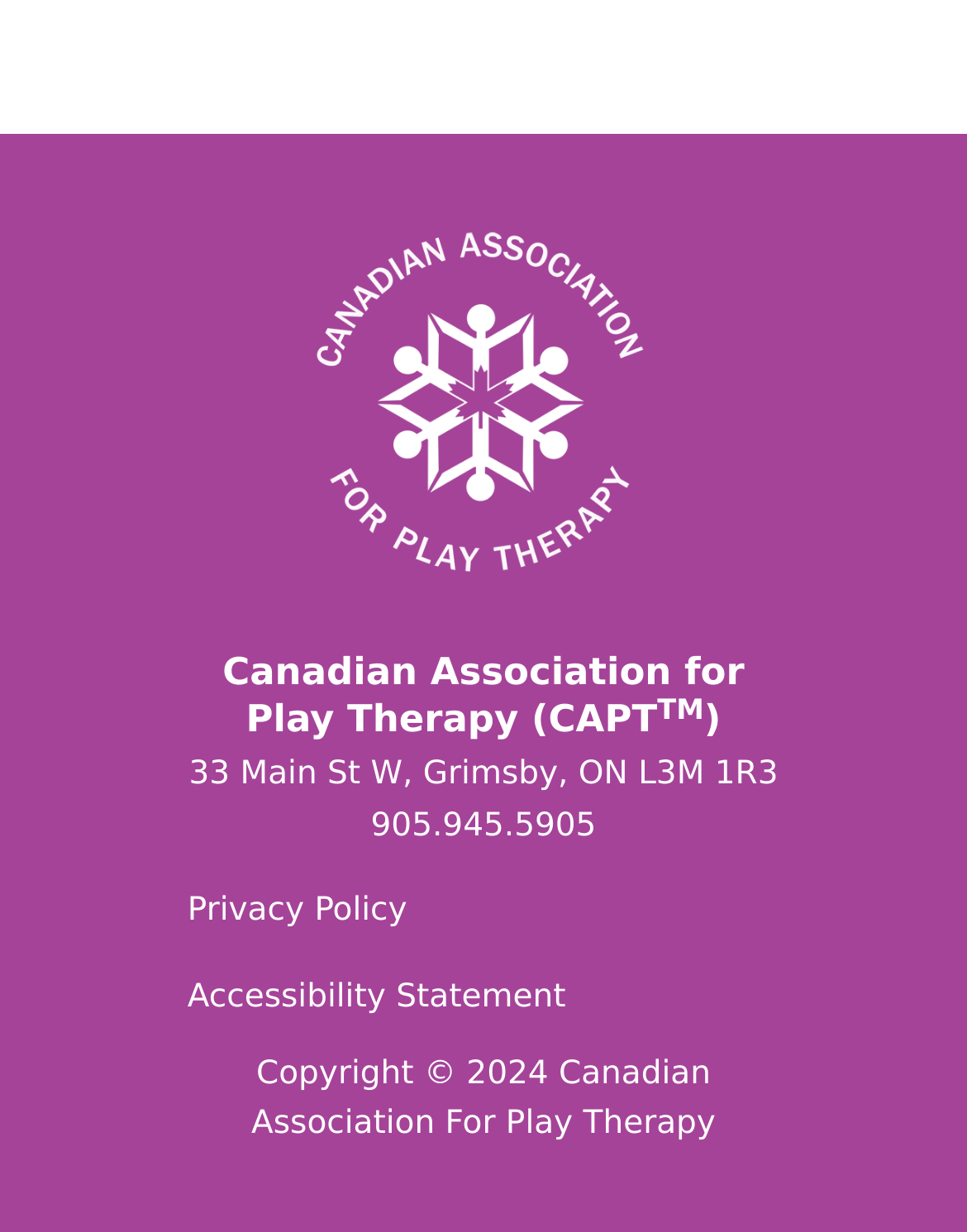Use a single word or phrase to answer the question:
What is the address of the organization?

33 Main St W, Grimsby, ON L3M 1R3